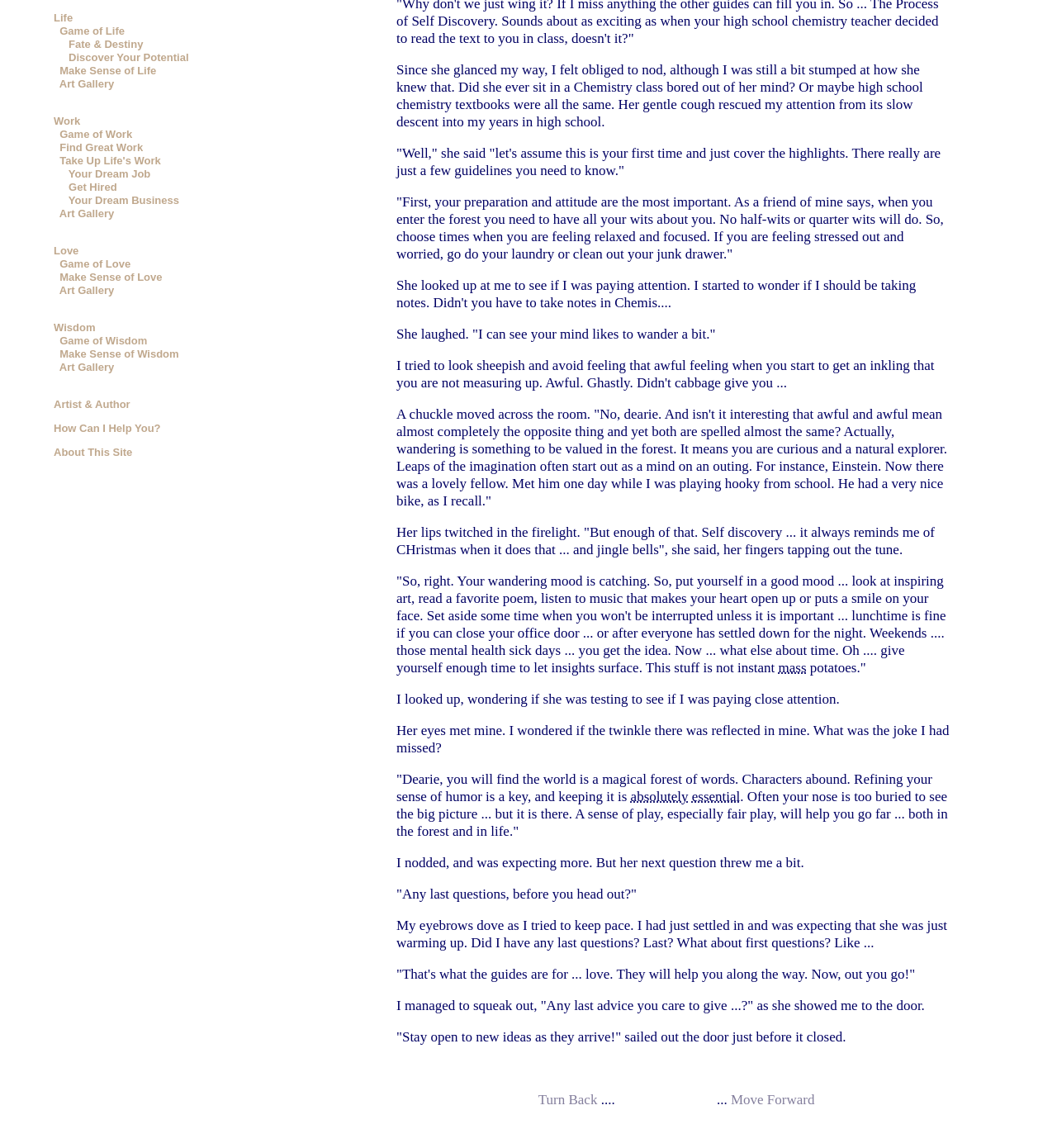Given the following UI element description: "Love", find the bounding box coordinates in the webpage screenshot.

[0.051, 0.213, 0.074, 0.224]